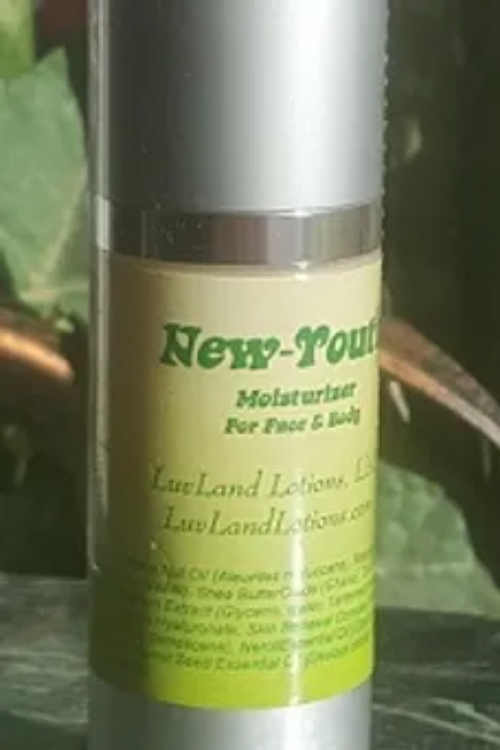What is the purpose of the product?
Can you provide an in-depth and detailed response to the question?

The label of the 'New-Youth Moisturizer' bottle indicates that the product is a moisturizer, specifically designed to cater to the needs of mature skin, enhancing skin hydration and vitality, and addressing wrinkles and crepey skin.